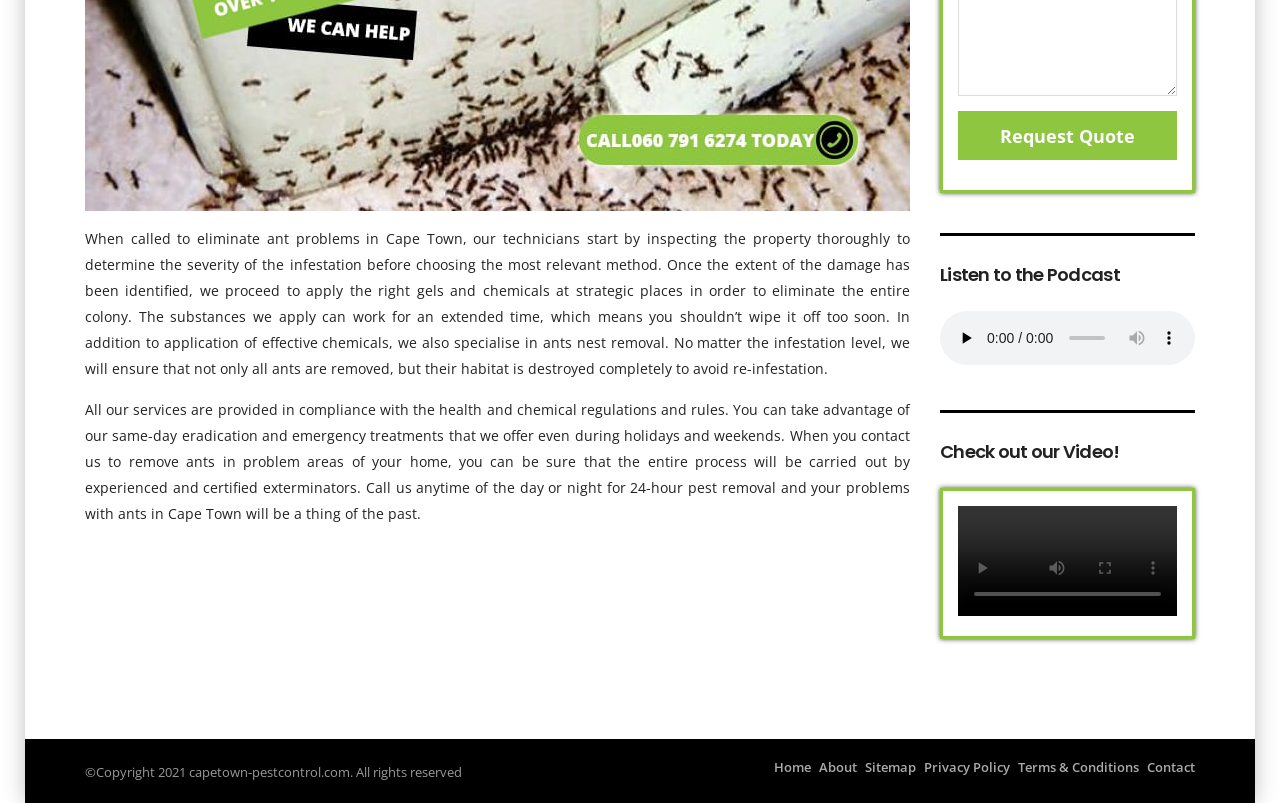Find and provide the bounding box coordinates for the UI element described here: "Terms & Conditions". The coordinates should be given as four float numbers between 0 and 1: [left, top, right, bottom].

[0.795, 0.943, 0.89, 0.966]